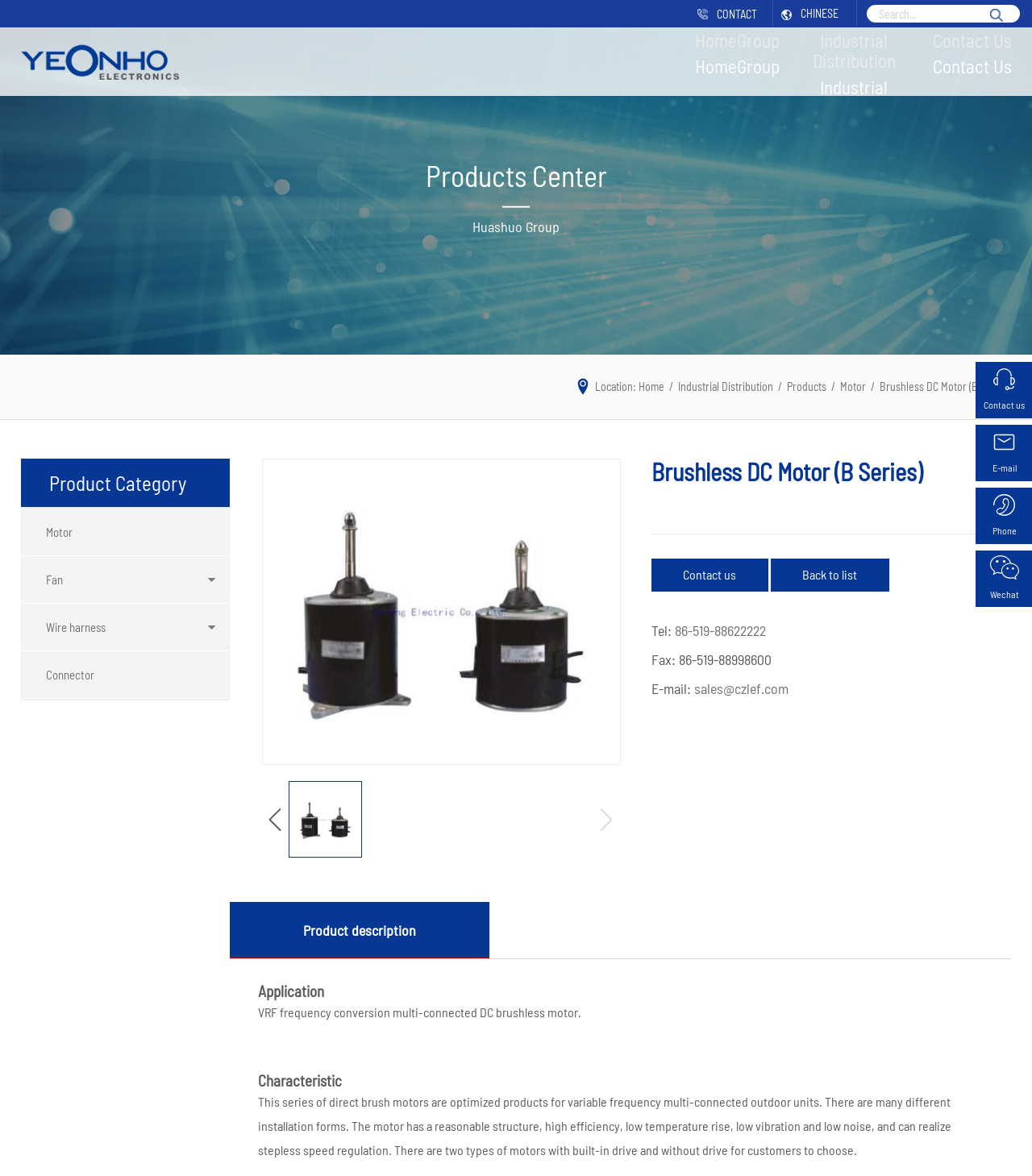Please determine the bounding box coordinates of the element to click in order to execute the following instruction: "View the product description". The coordinates should be four float numbers between 0 and 1, specified as [left, top, right, bottom].

[0.294, 0.783, 0.403, 0.799]